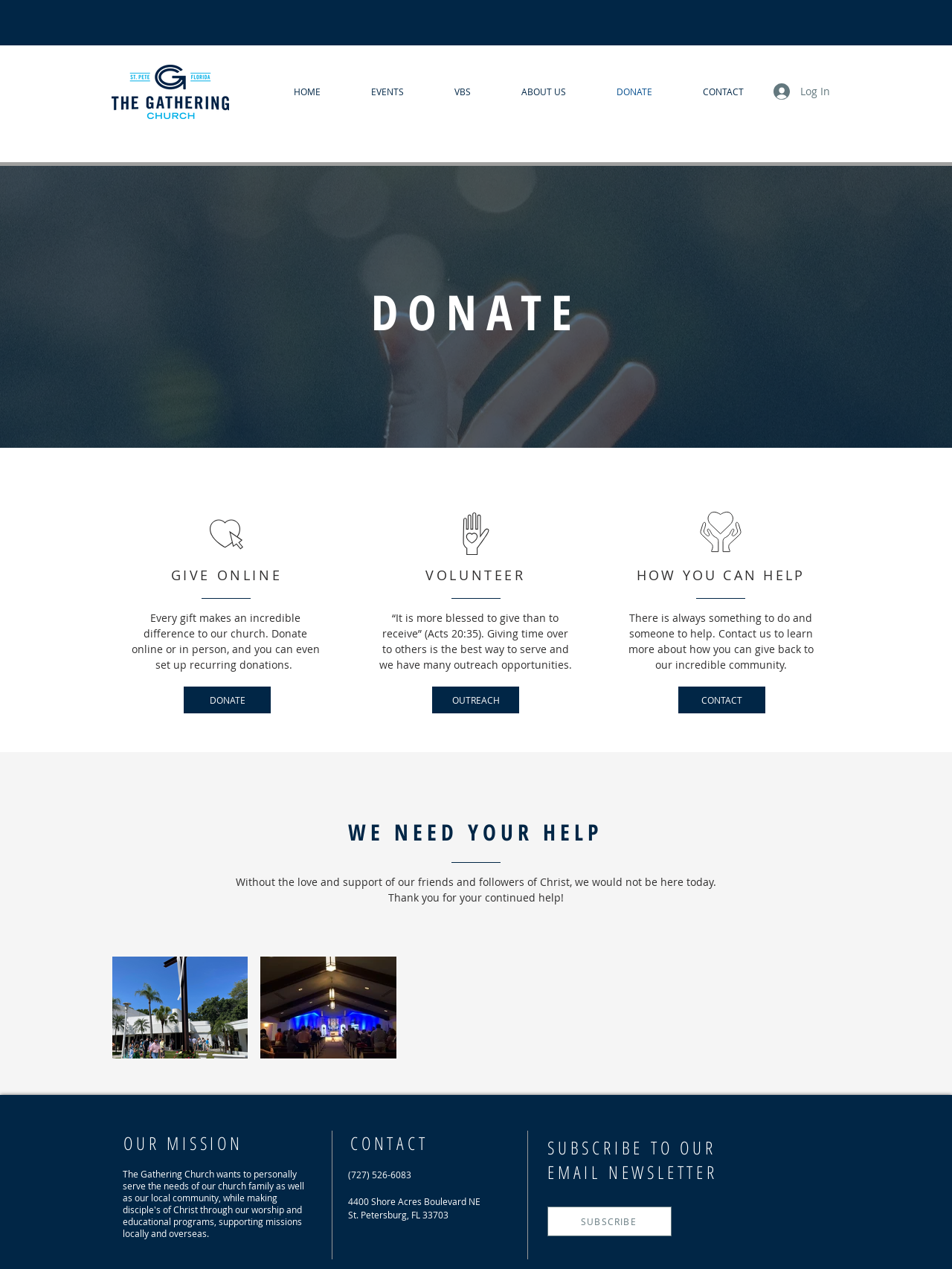Given the description: "aria-label="Outside_church.HEIC"", determine the bounding box coordinates of the UI element. The coordinates should be formatted as four float numbers between 0 and 1, [left, top, right, bottom].

[0.118, 0.754, 0.26, 0.834]